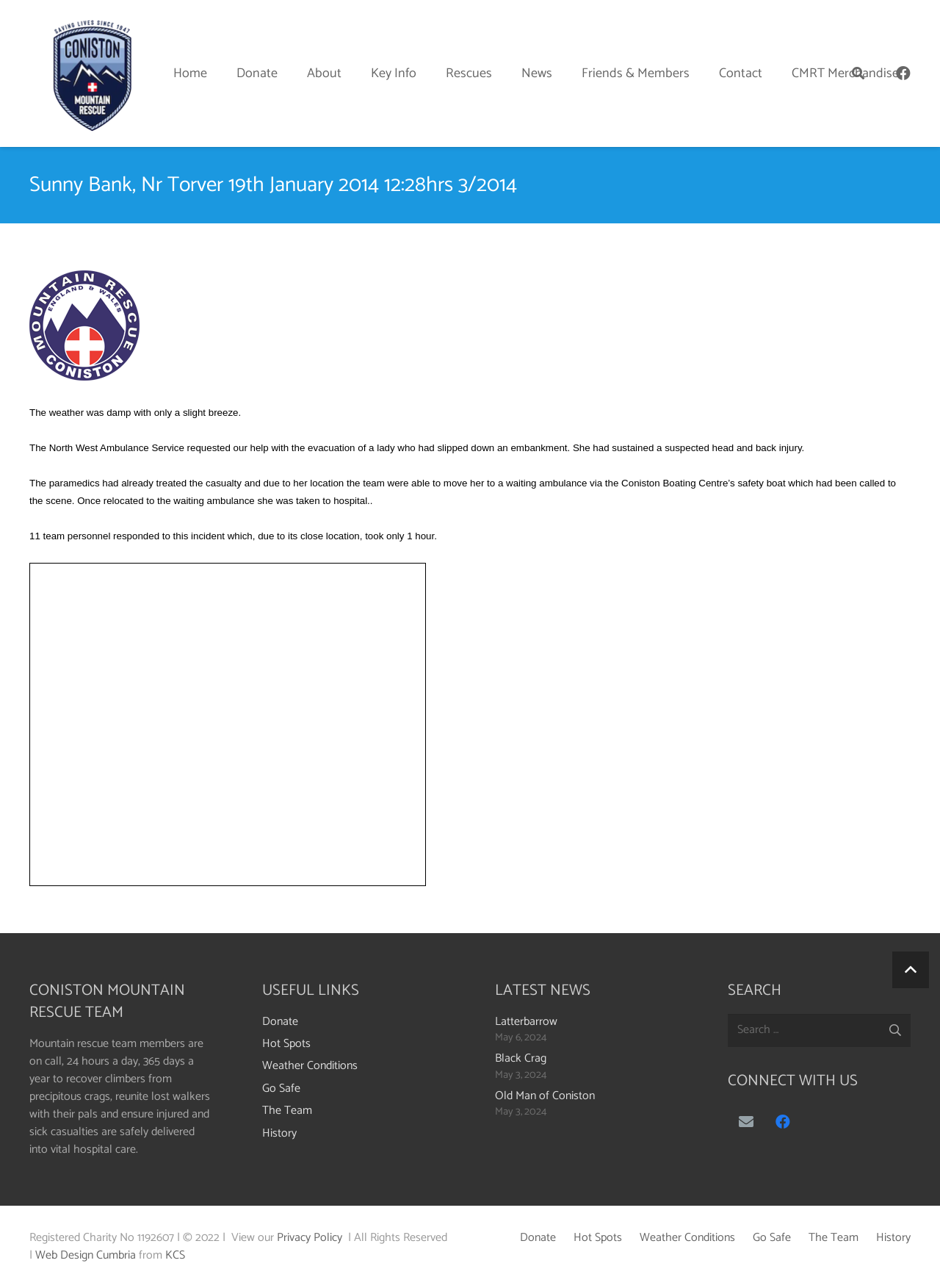Find the bounding box coordinates of the clickable area that will achieve the following instruction: "Click the 'Home' link".

[0.169, 0.0, 0.236, 0.114]